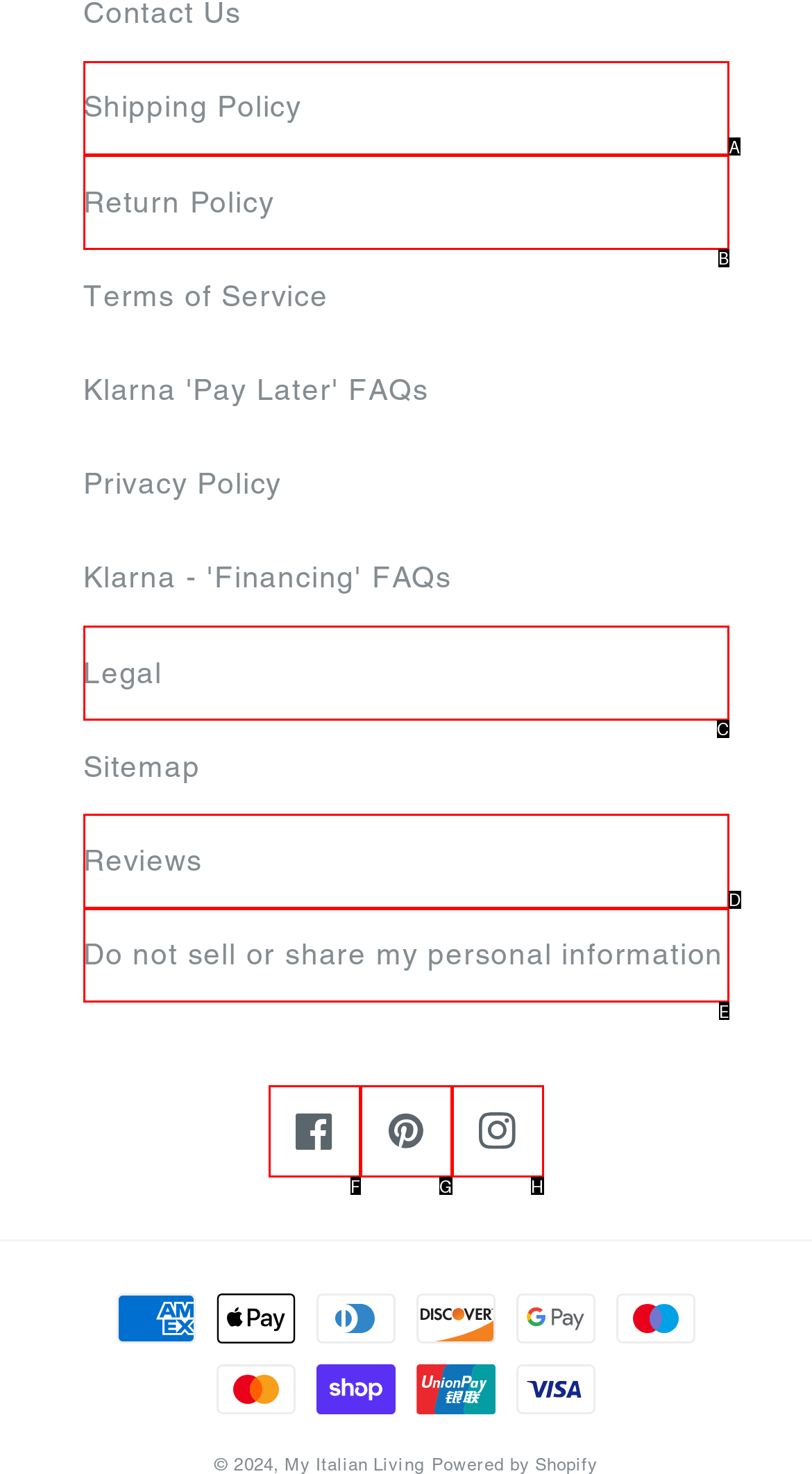Select the option that matches the description: Reviews. Answer with the letter of the correct option directly.

D